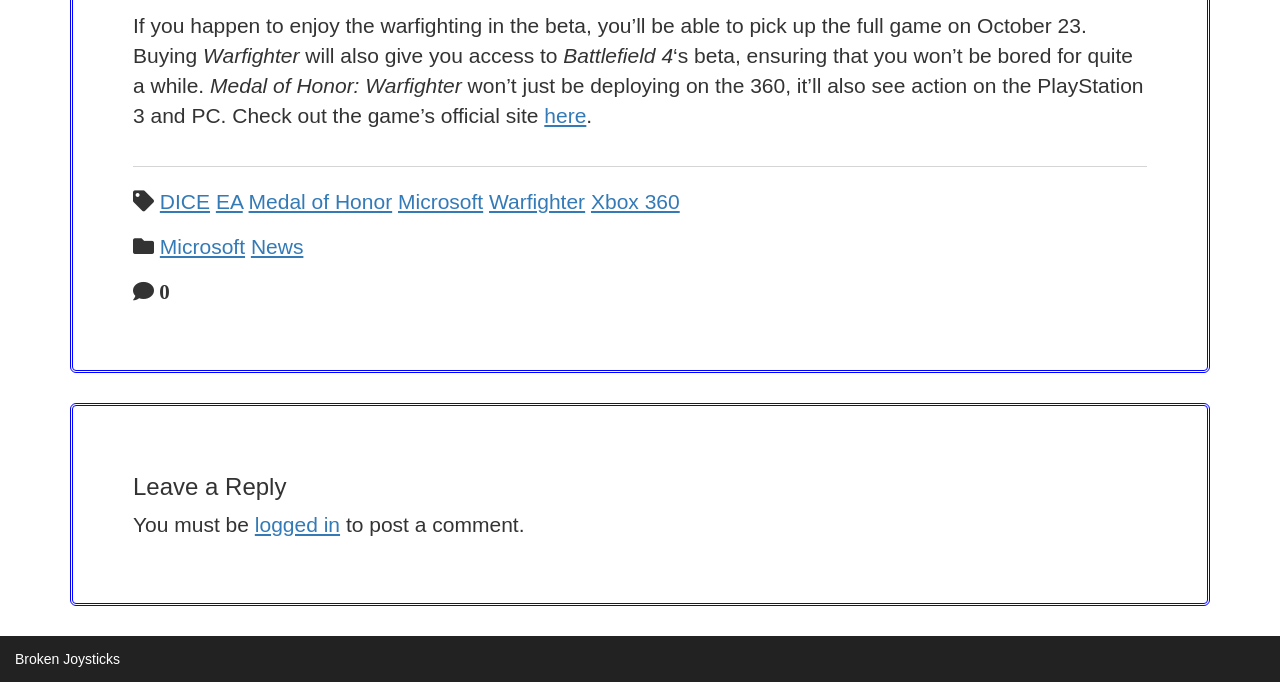Locate the bounding box of the UI element described in the following text: "logged in".

[0.199, 0.752, 0.266, 0.786]